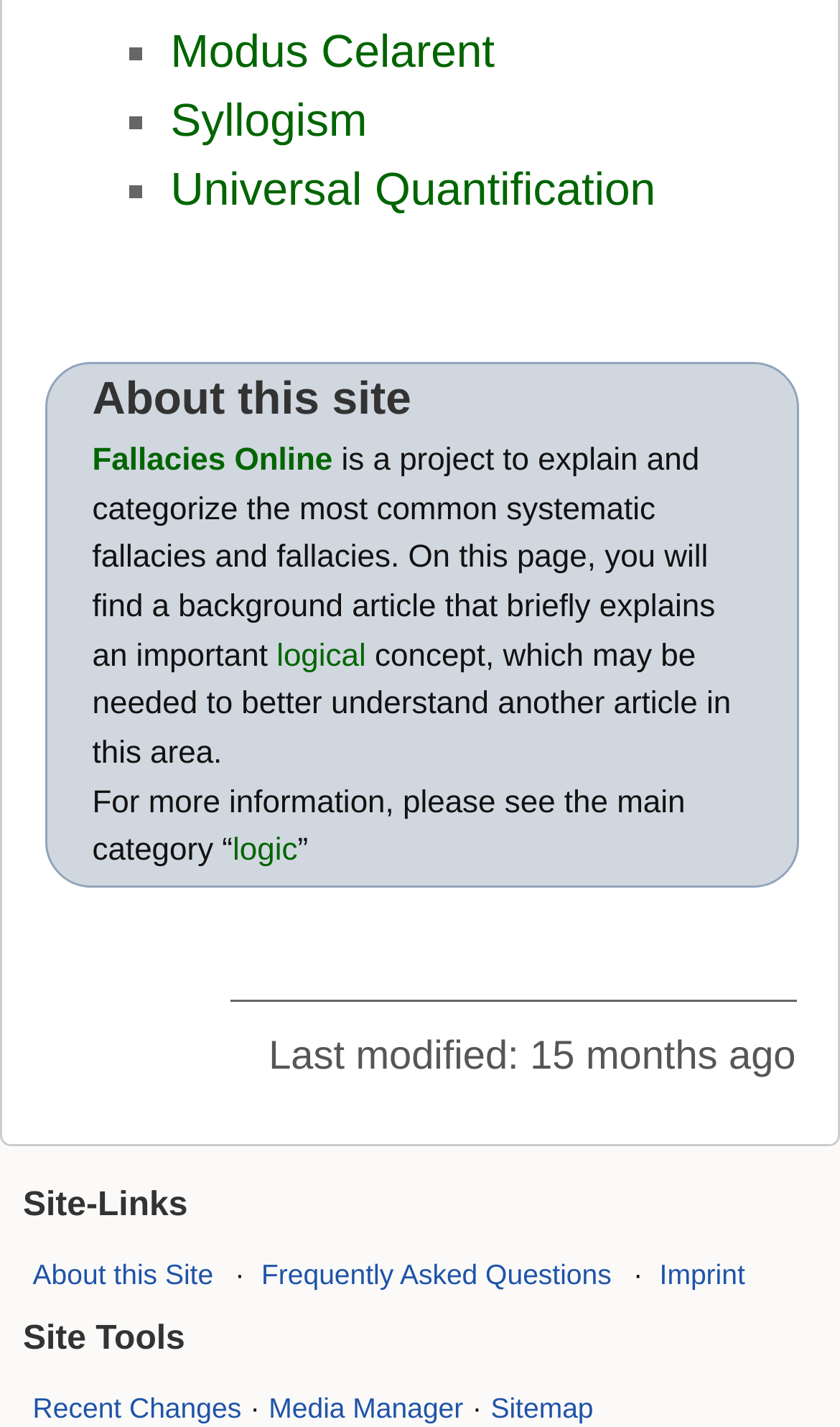Could you highlight the region that needs to be clicked to execute the instruction: "Go to the imprint page"?

[0.785, 0.882, 0.887, 0.904]